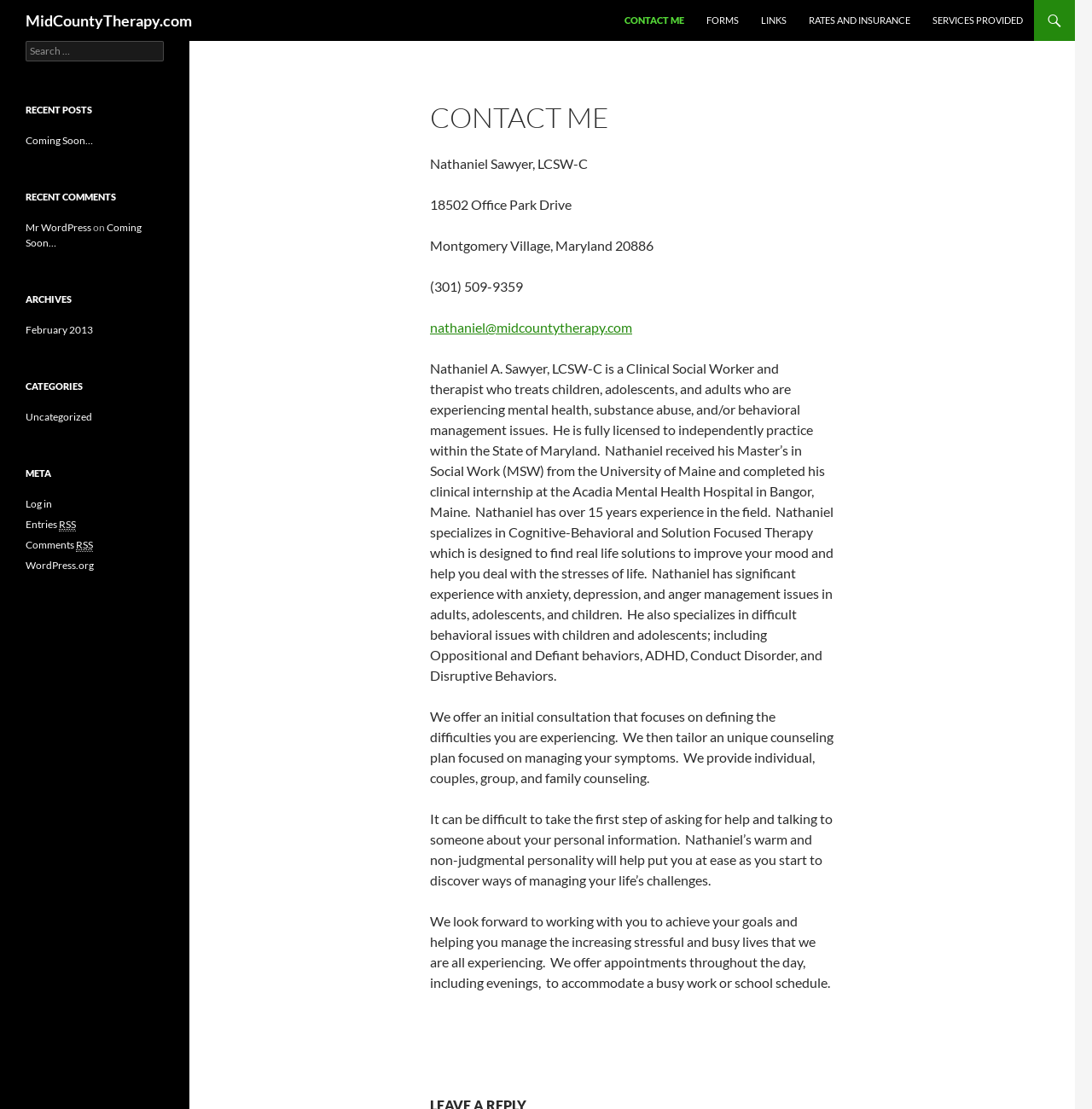Determine the bounding box coordinates for the area that needs to be clicked to fulfill this task: "View forms". The coordinates must be given as four float numbers between 0 and 1, i.e., [left, top, right, bottom].

[0.638, 0.0, 0.686, 0.037]